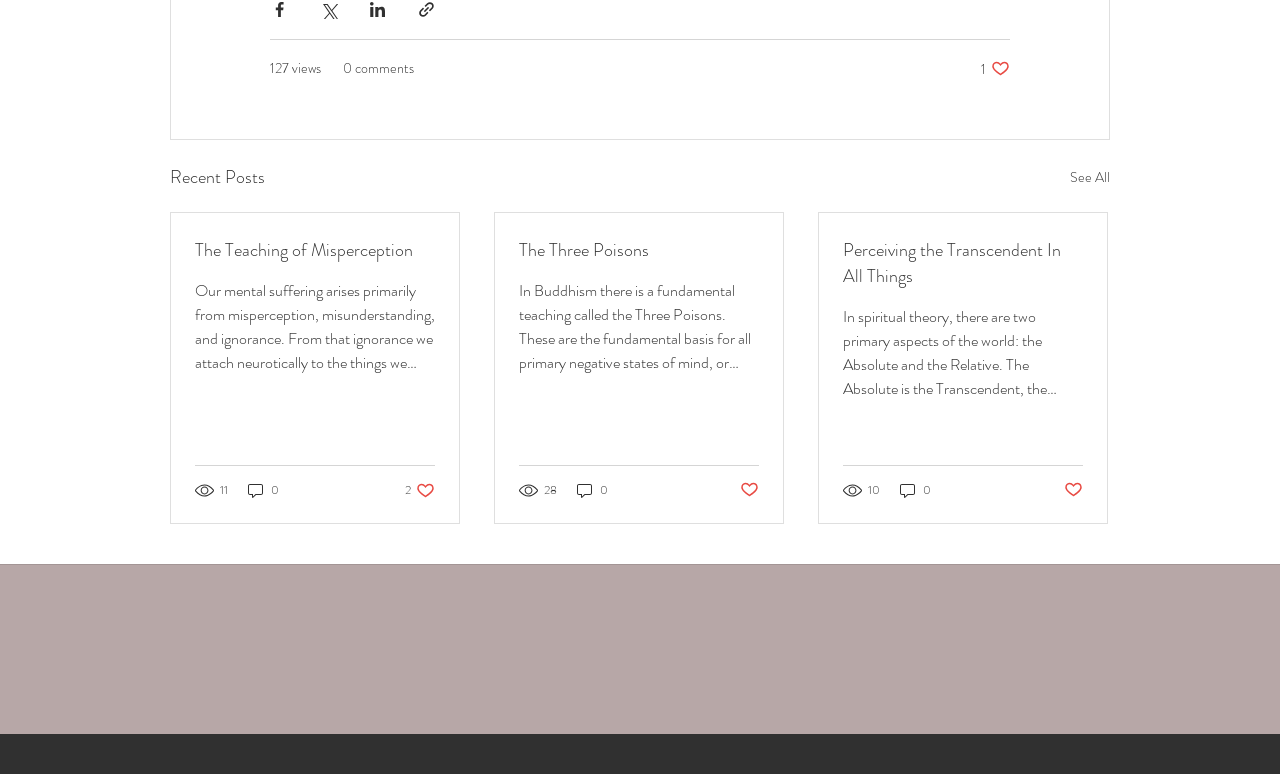Locate the bounding box coordinates of the item that should be clicked to fulfill the instruction: "Read the article 'The Three Poisons'".

[0.405, 0.306, 0.593, 0.34]